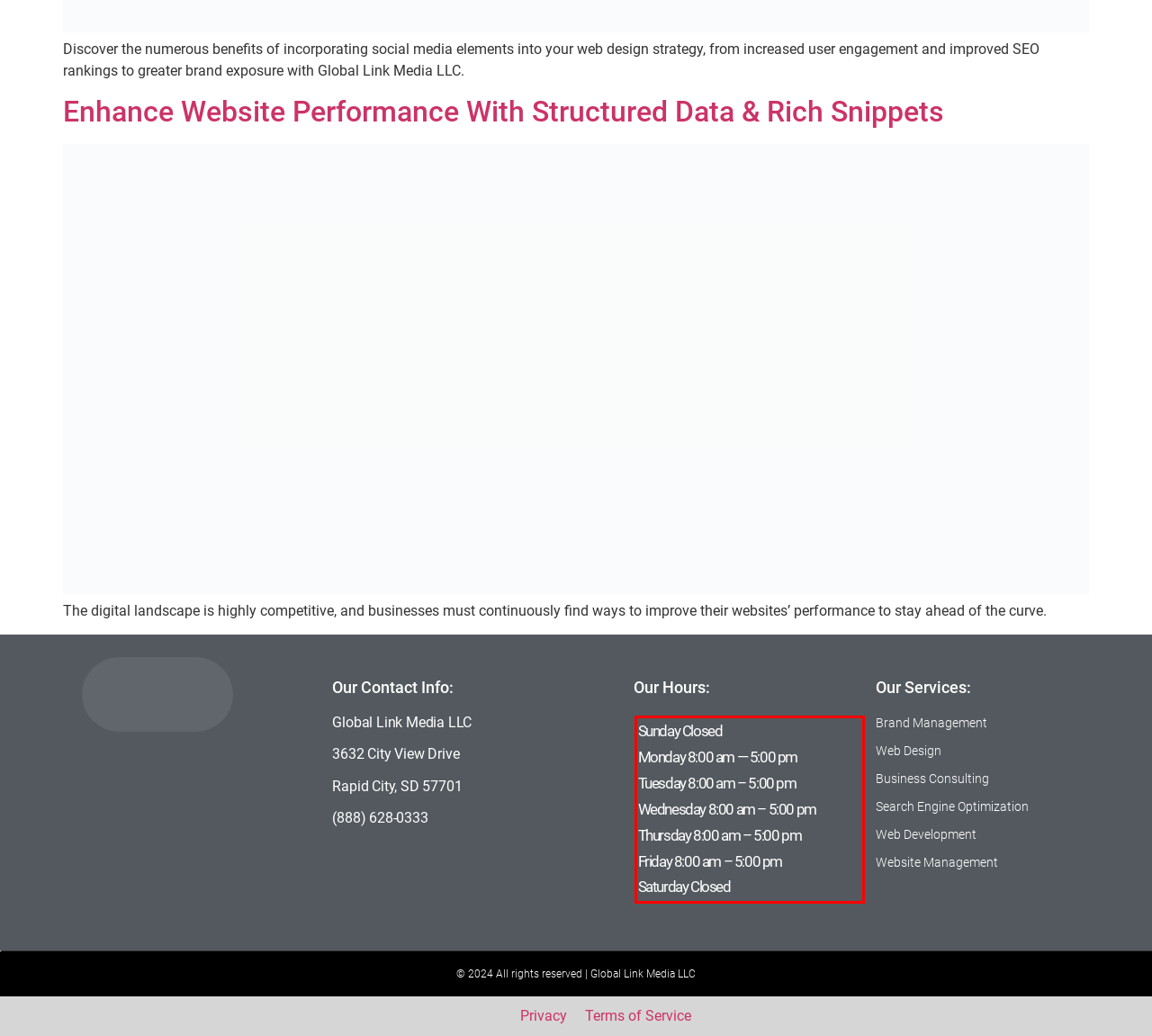Please analyze the screenshot of a webpage and extract the text content within the red bounding box using OCR.

Sunday Closed Monday 8:00 am — 5:00 pm Tuesday 8:00 am – 5:00 pm Wednesday 8:00 am – 5:00 pm Thursday 8:00 am – 5:00 pm Friday 8:00 am – 5:00 pm Saturday Closed